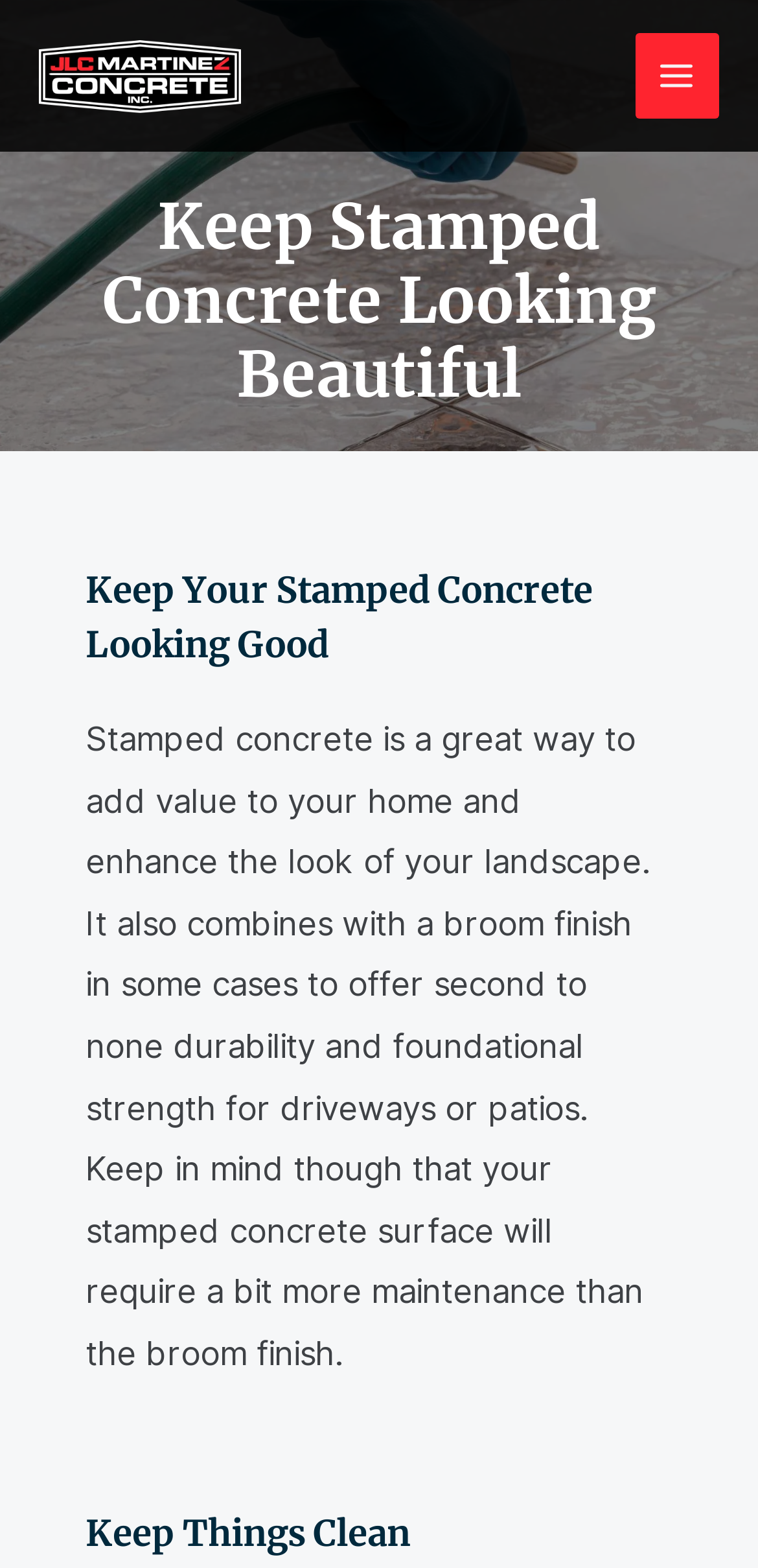Identify the bounding box for the described UI element. Provide the coordinates in (top-left x, top-left y, bottom-right x, bottom-right y) format with values ranging from 0 to 1: Main Menu

[0.838, 0.022, 0.949, 0.075]